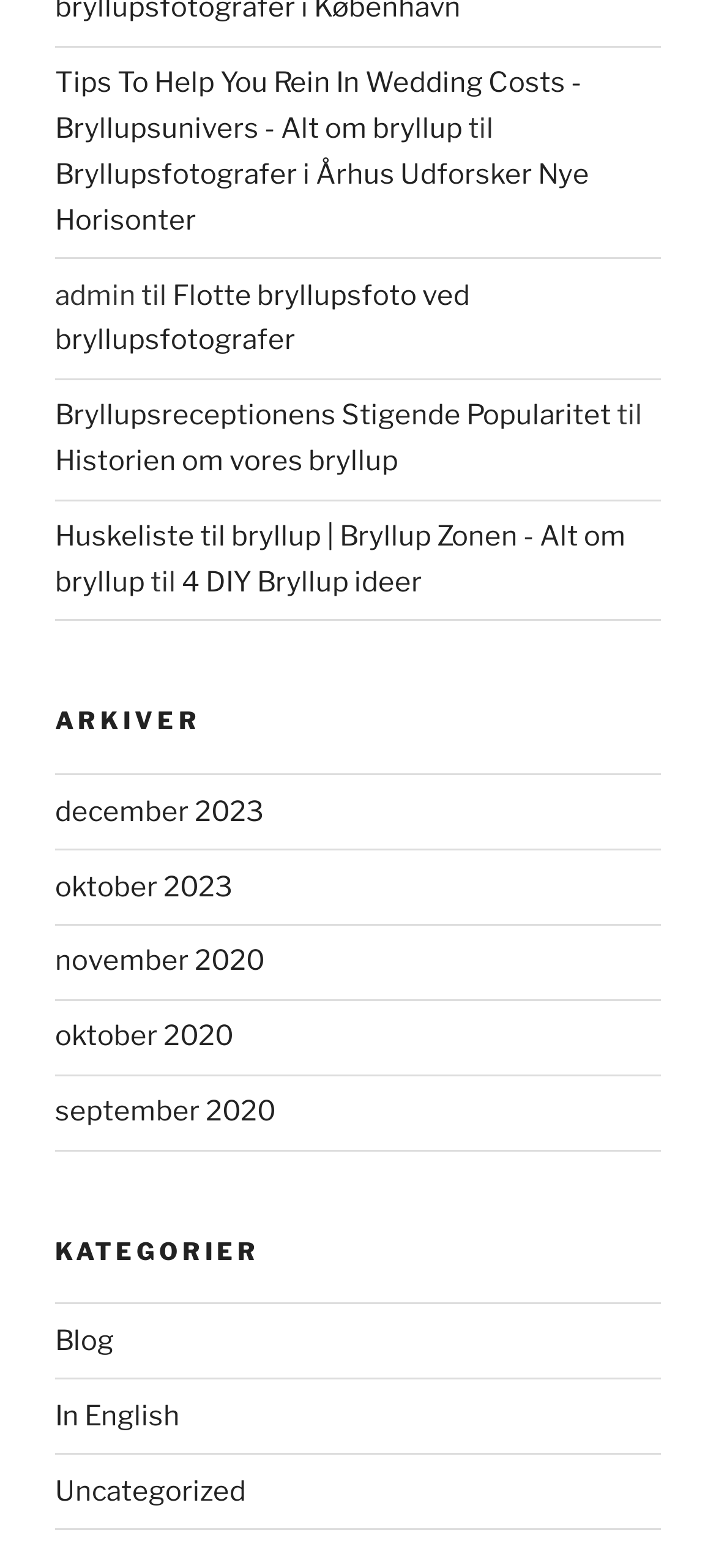Locate the bounding box coordinates of the element that should be clicked to fulfill the instruction: "Explore archives".

[0.077, 0.449, 0.923, 0.47]